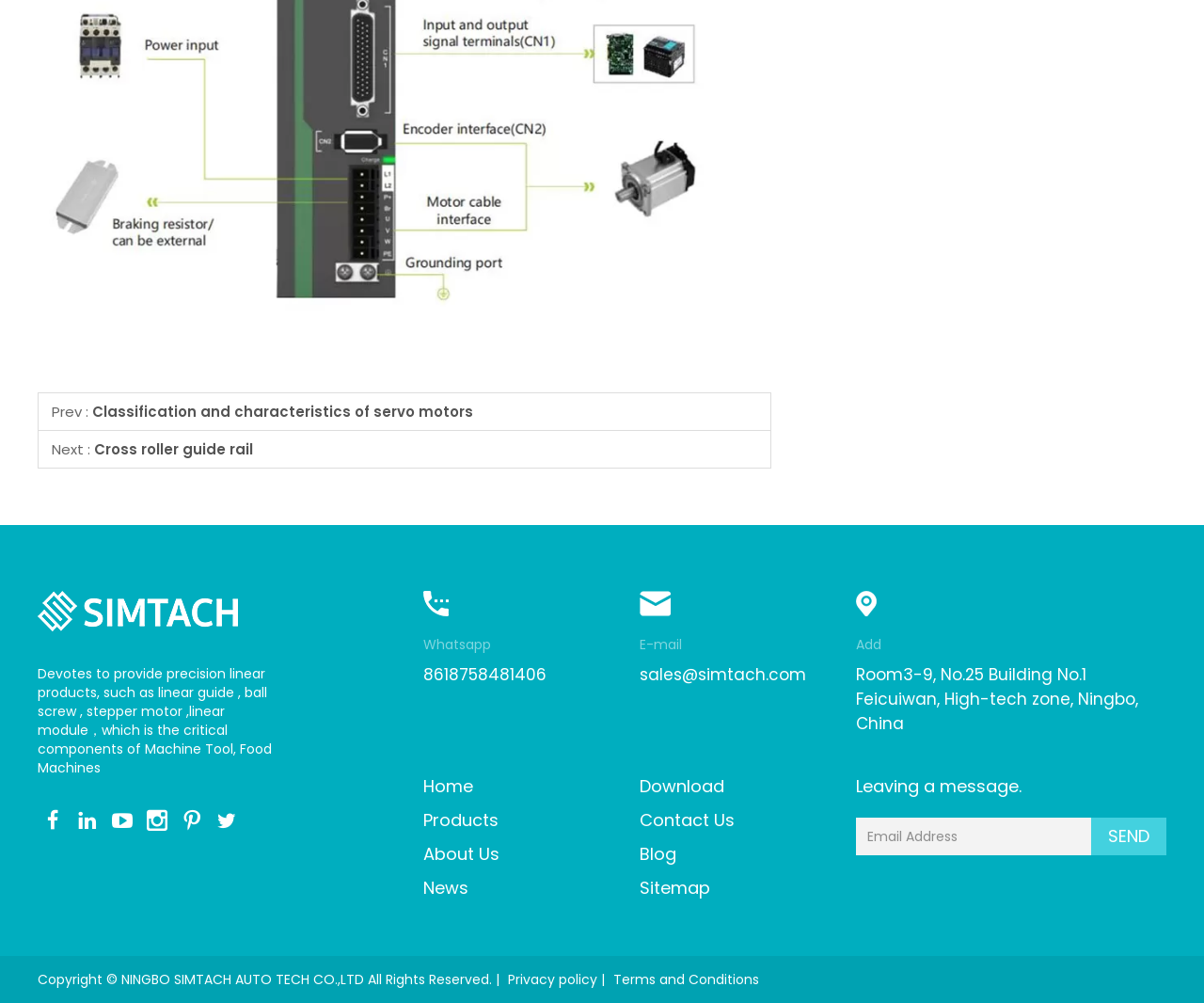Please answer the following question using a single word or phrase: 
What is the contact email address?

sales@simtach.com